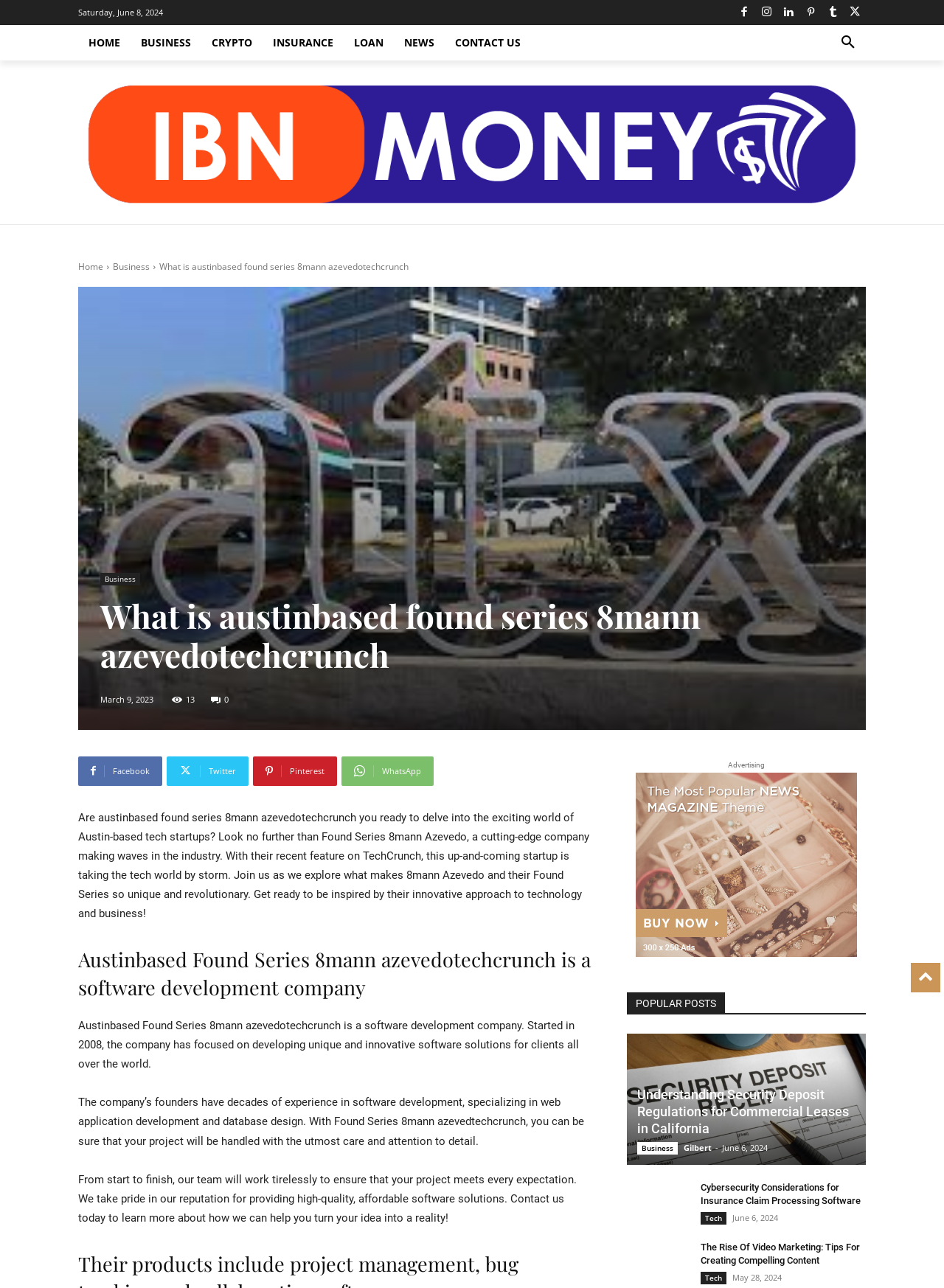What is the date of the current article?
Based on the image, provide a one-word or brief-phrase response.

March 9, 2023